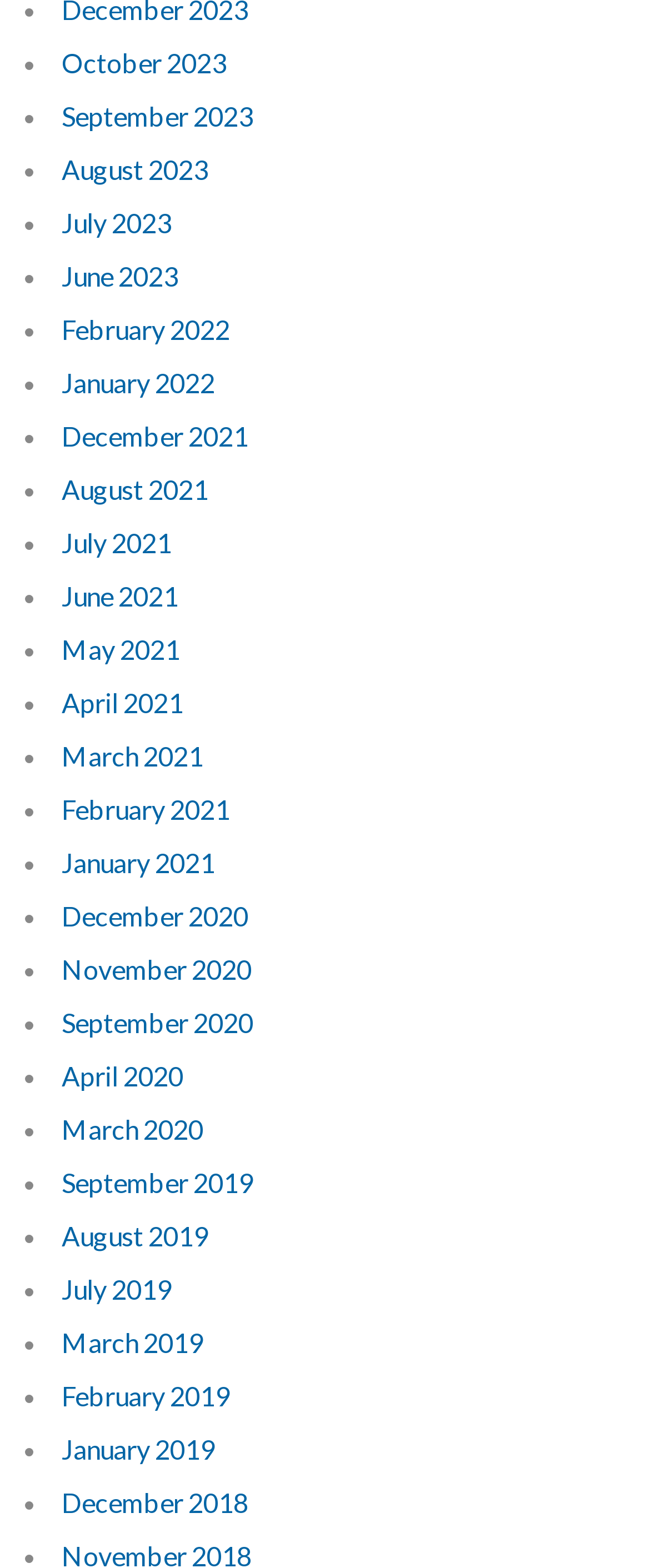Answer the question below using just one word or a short phrase: 
How many links are on this webpage?

39